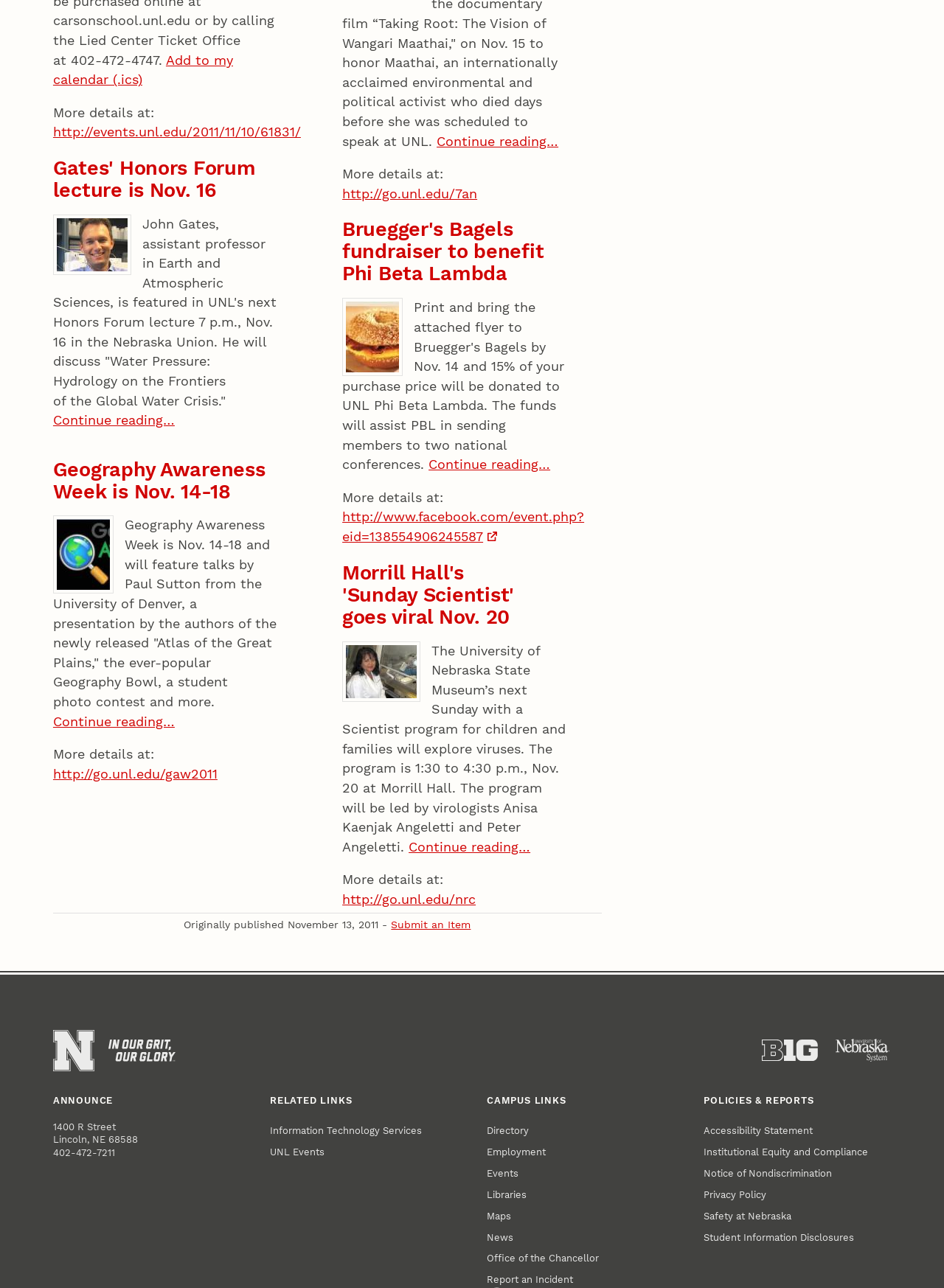What is the phone number of the University of Nebraska–Lincoln?
Give a detailed and exhaustive answer to the question.

I determined the answer by examining the footer section of the webpage, which displays the university's contact information, including the phone number '402-472-7211'.